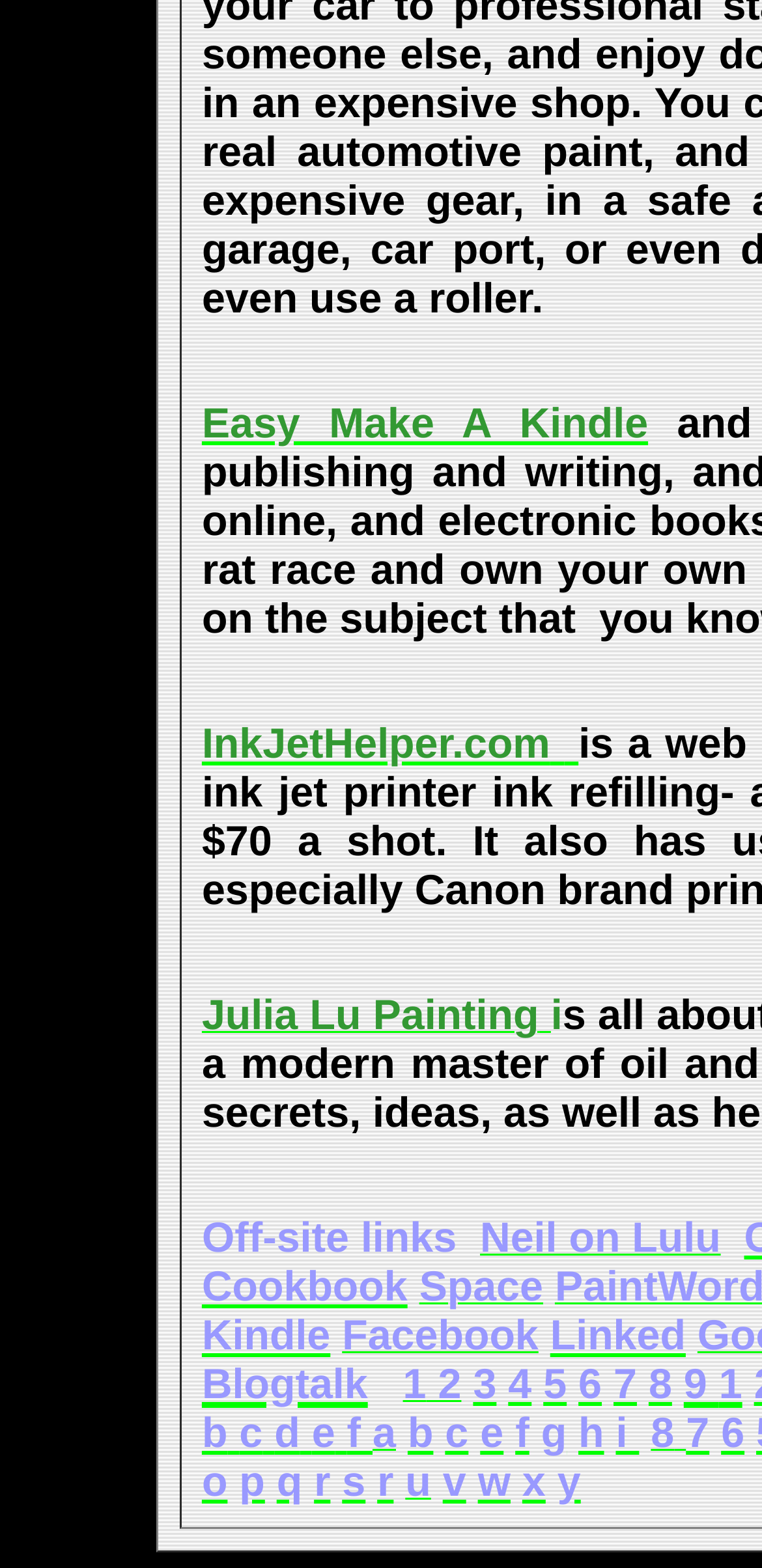Please identify the coordinates of the bounding box that should be clicked to fulfill this instruction: "Go to the 'Facebook' page".

[0.449, 0.851, 0.707, 0.864]